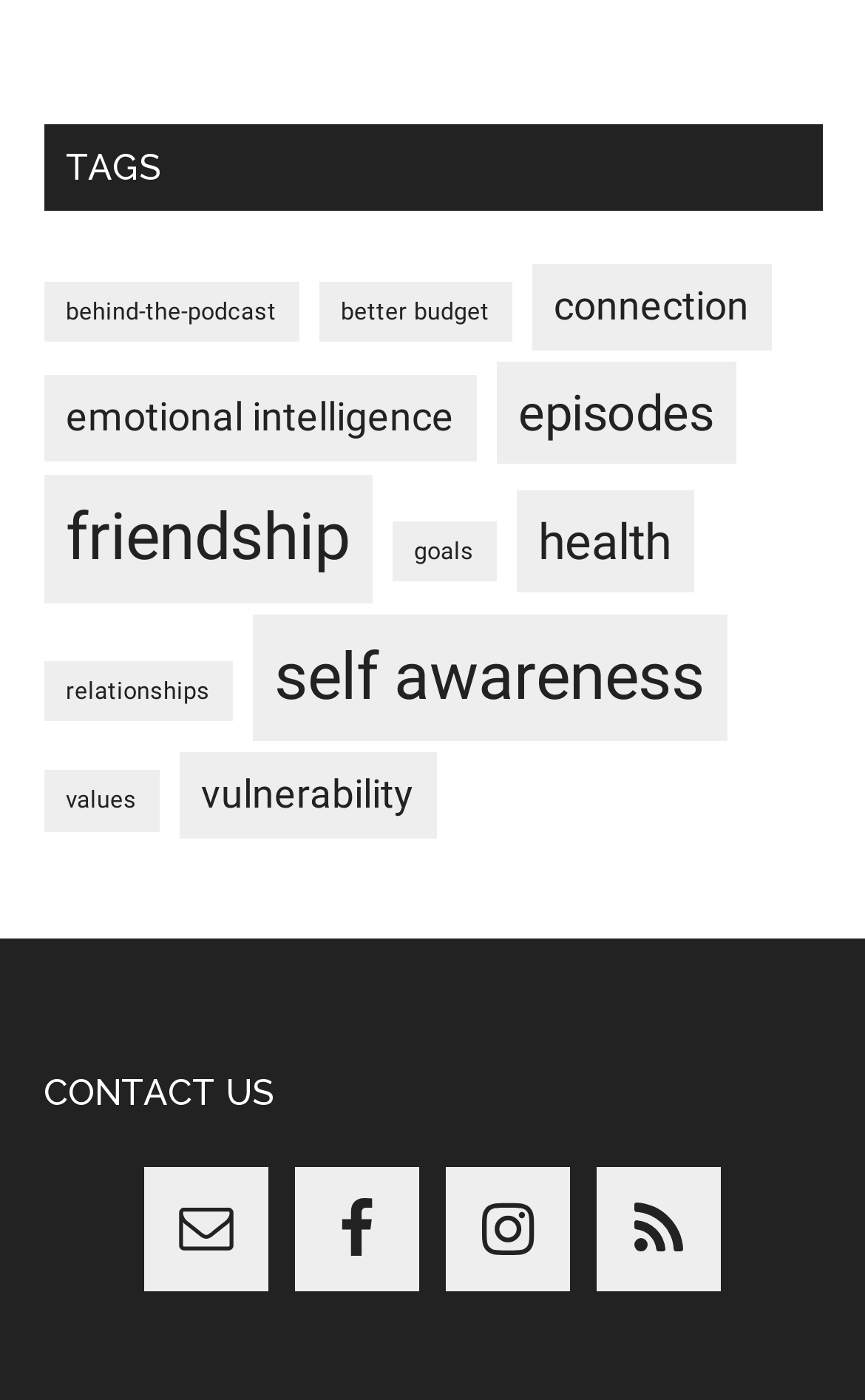Pinpoint the bounding box coordinates of the element to be clicked to execute the instruction: "click on behind-the-podcast".

[0.05, 0.201, 0.345, 0.245]